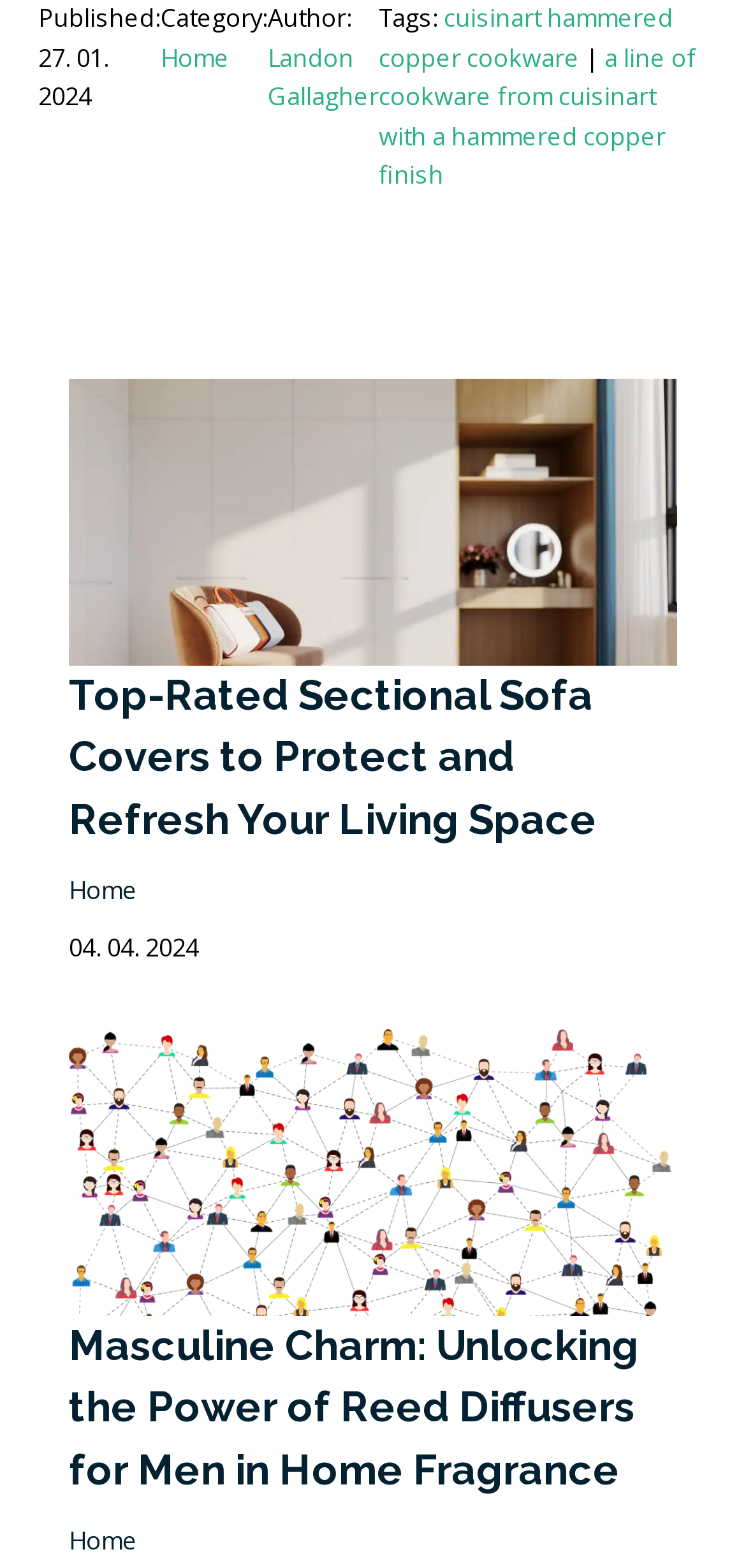Find the bounding box coordinates for the area you need to click to carry out the instruction: "read the article about Best Couch Covers For Sectionals". The coordinates should be four float numbers between 0 and 1, indicated as [left, top, right, bottom].

[0.092, 0.355, 0.908, 0.382]